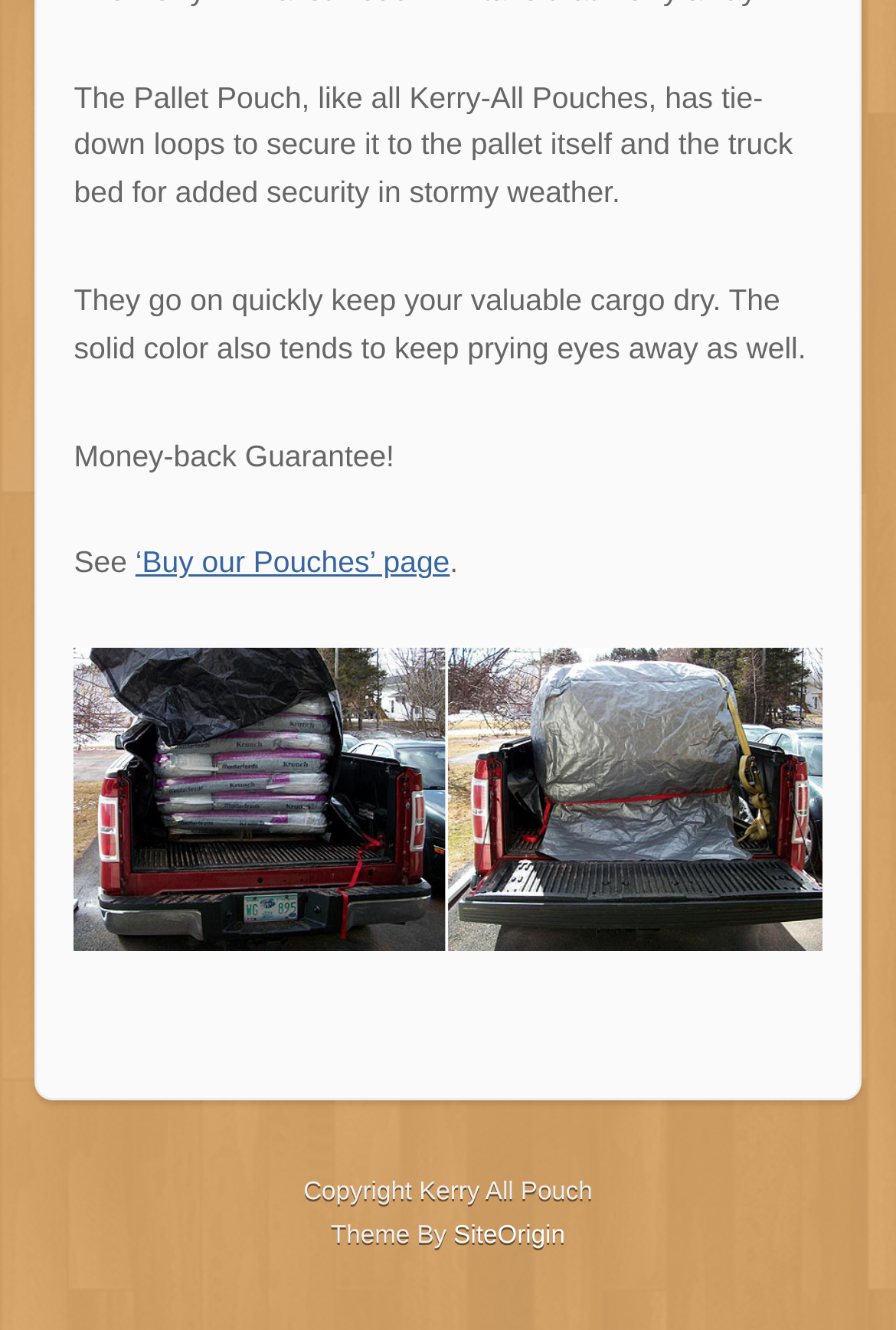What is the theme of the website by?
Look at the image and provide a detailed response to the question.

The link element 'SiteOrigin' is located near the static text element 'Theme By', which suggests that the theme of the website is designed or provided by SiteOrigin.